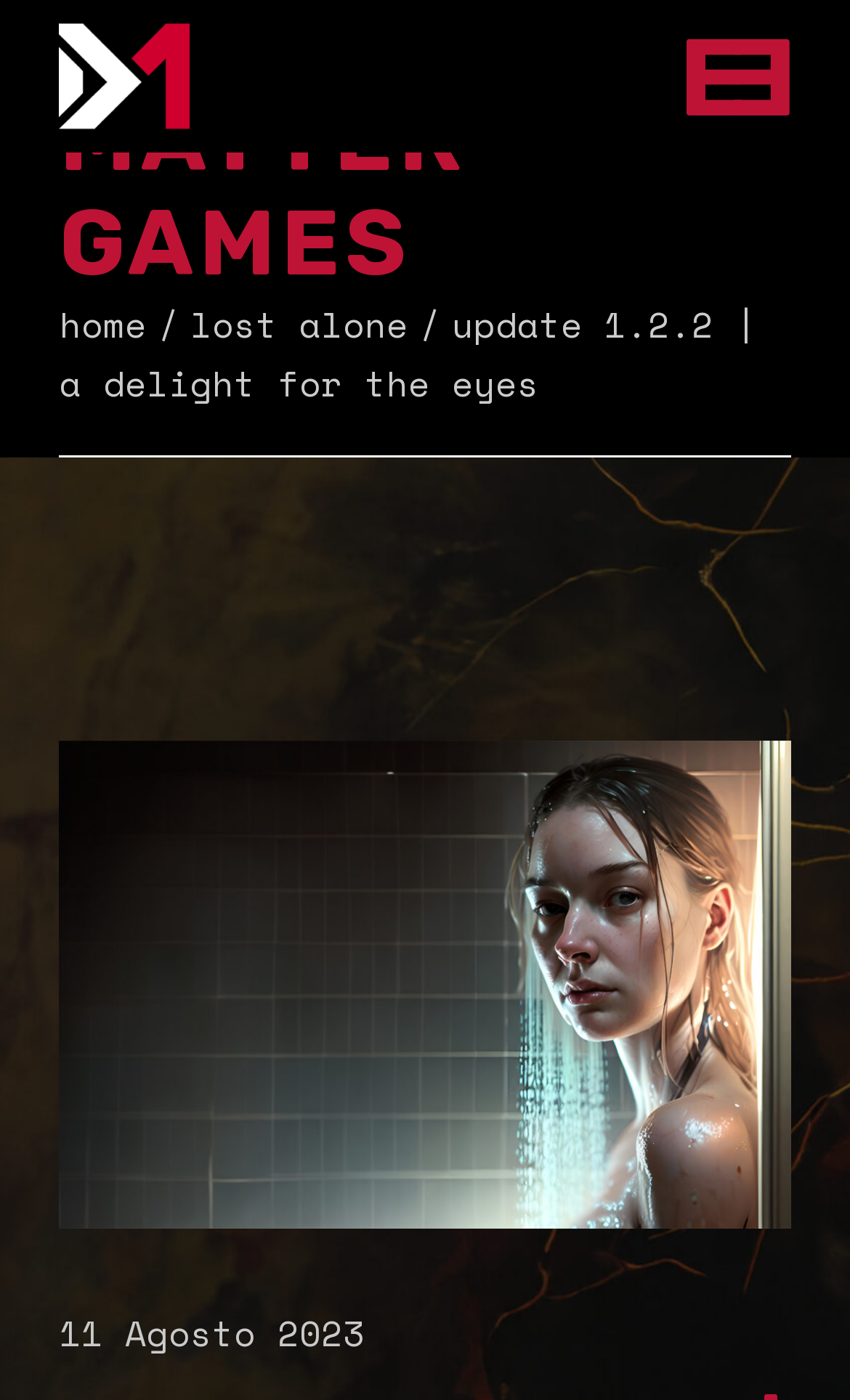What is the logo of the website?
Give a one-word or short-phrase answer derived from the screenshot.

logo main